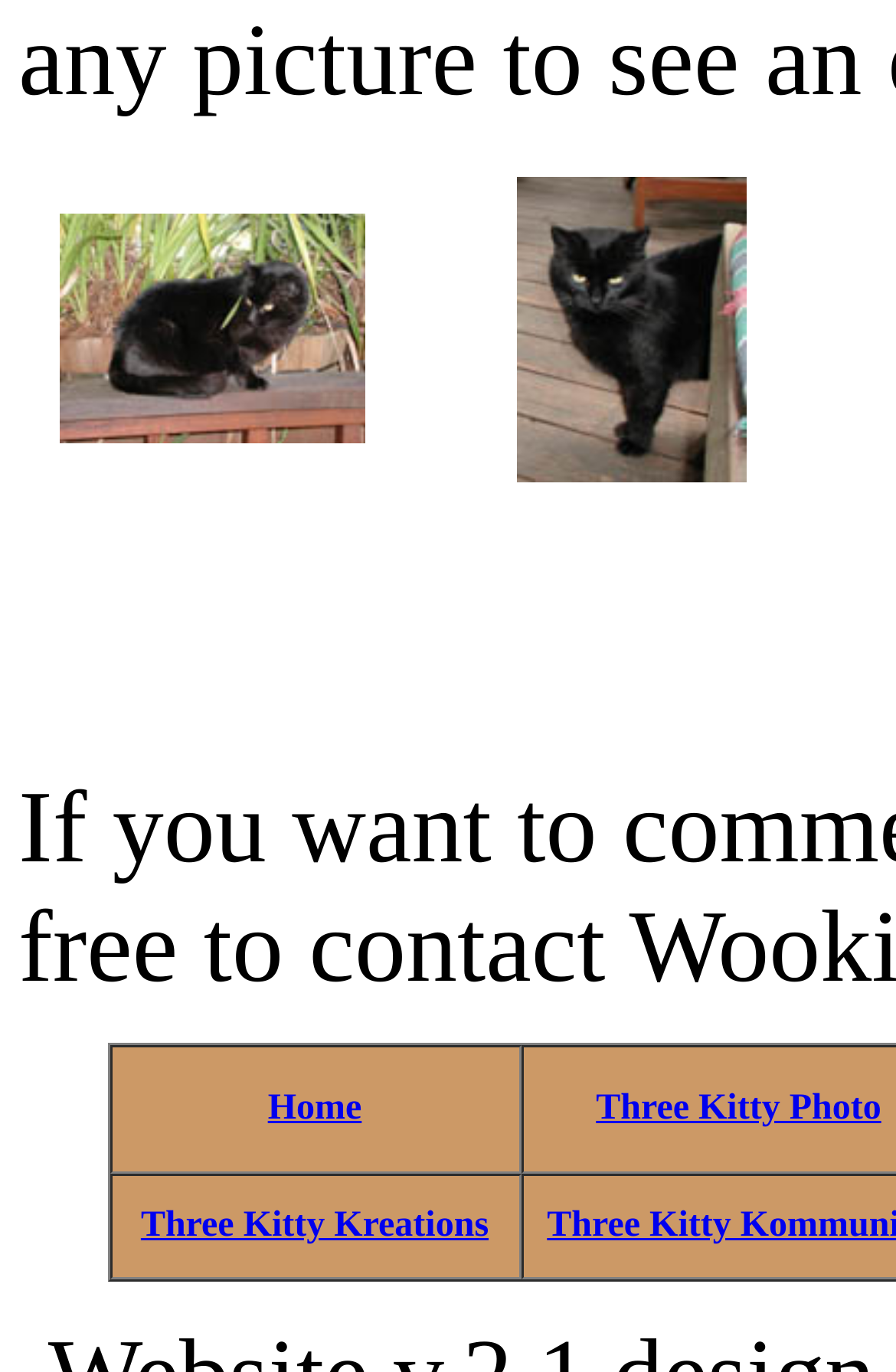Please answer the following question using a single word or phrase: 
How many links are present in the grid cells?

3